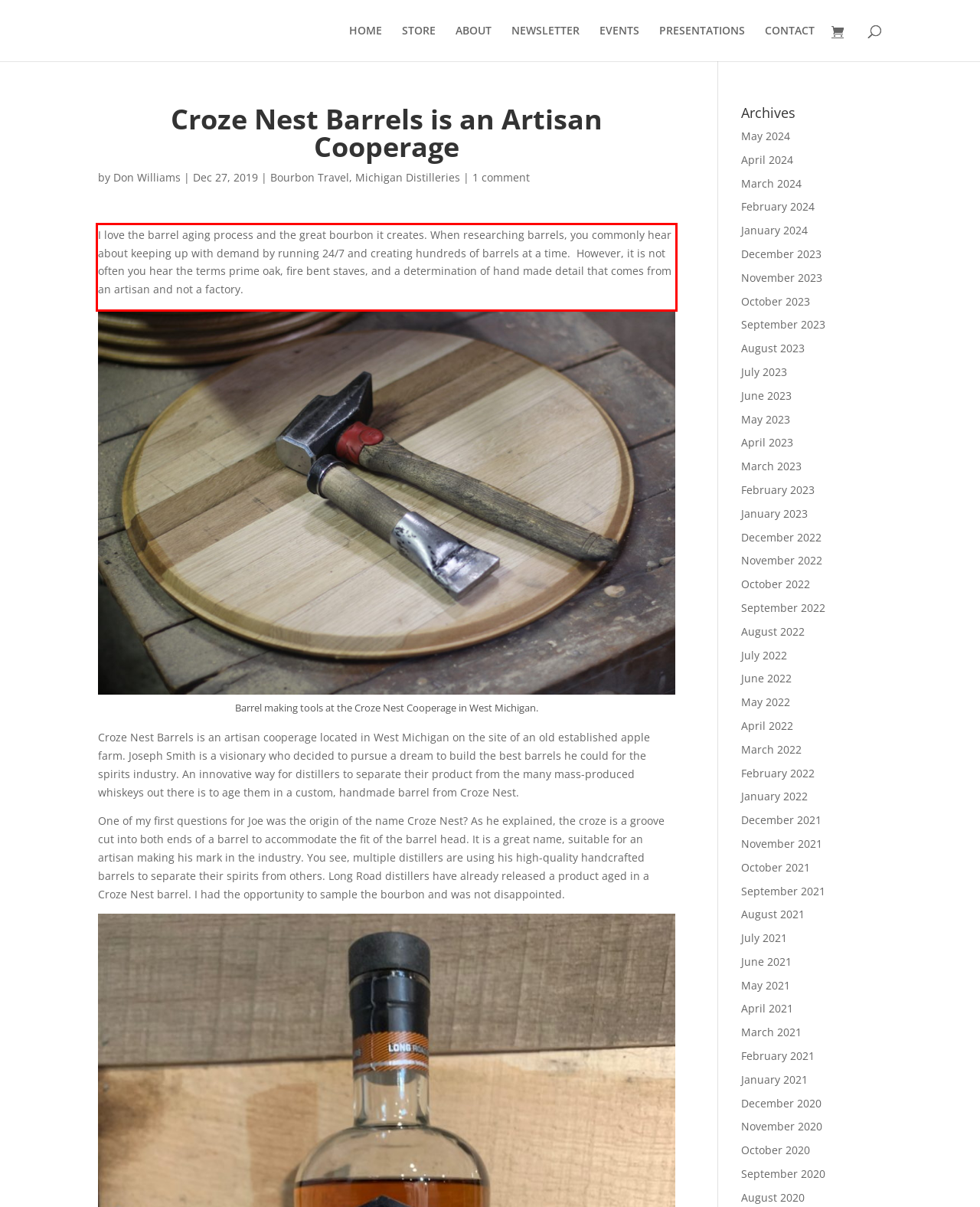Please perform OCR on the text content within the red bounding box that is highlighted in the provided webpage screenshot.

I love the barrel aging process and the great bourbon it creates. When researching barrels, you commonly hear about keeping up with demand by running 24/7 and creating hundreds of barrels at a time. However, it is not often you hear the terms prime oak, fire bent staves, and a determination of hand made detail that comes from an artisan and not a factory.